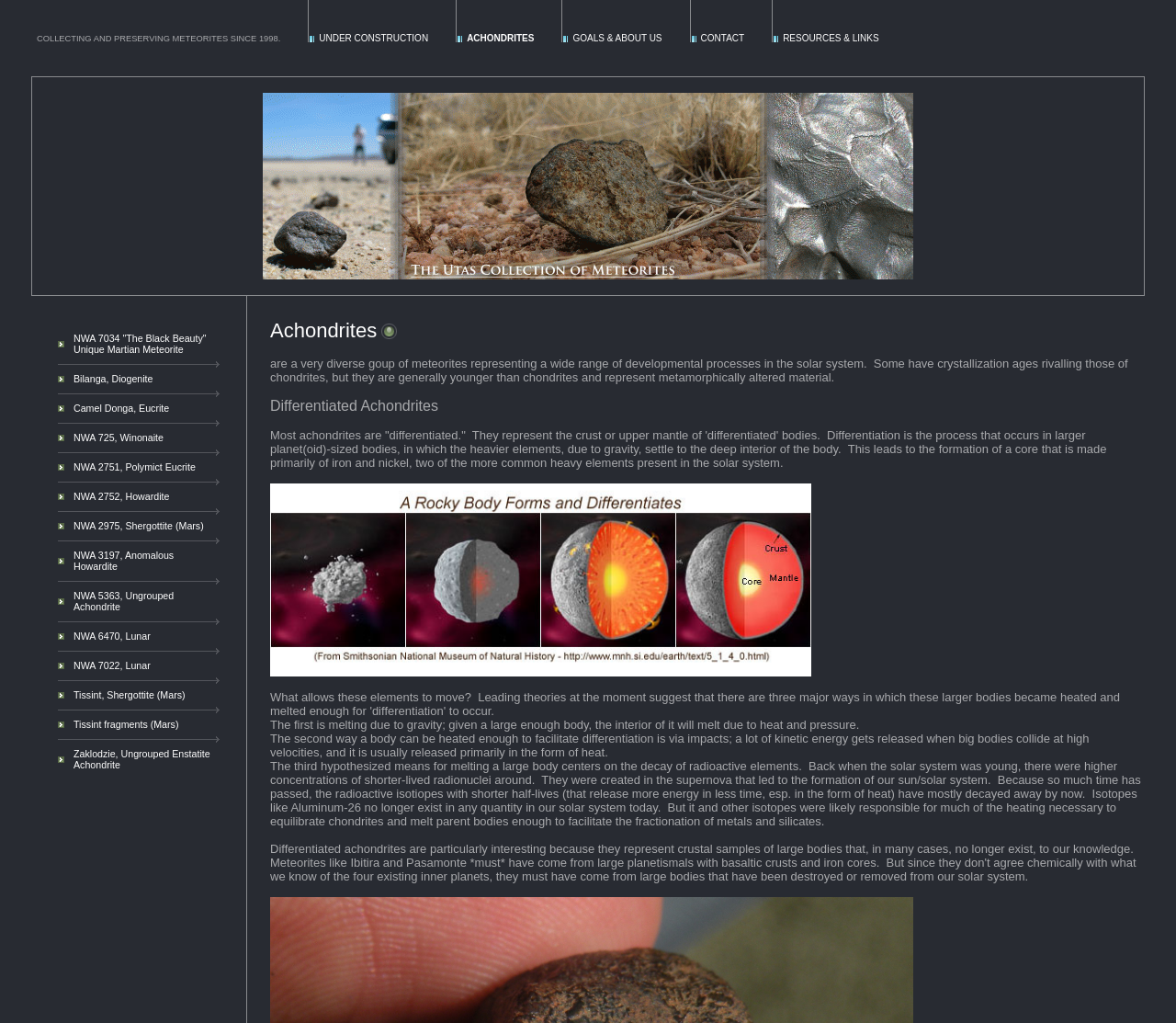Please pinpoint the bounding box coordinates for the region I should click to adhere to this instruction: "Click on COLLECTING AND PRESERVING METEORITES SINCE 1998".

[0.027, 0.033, 0.238, 0.042]